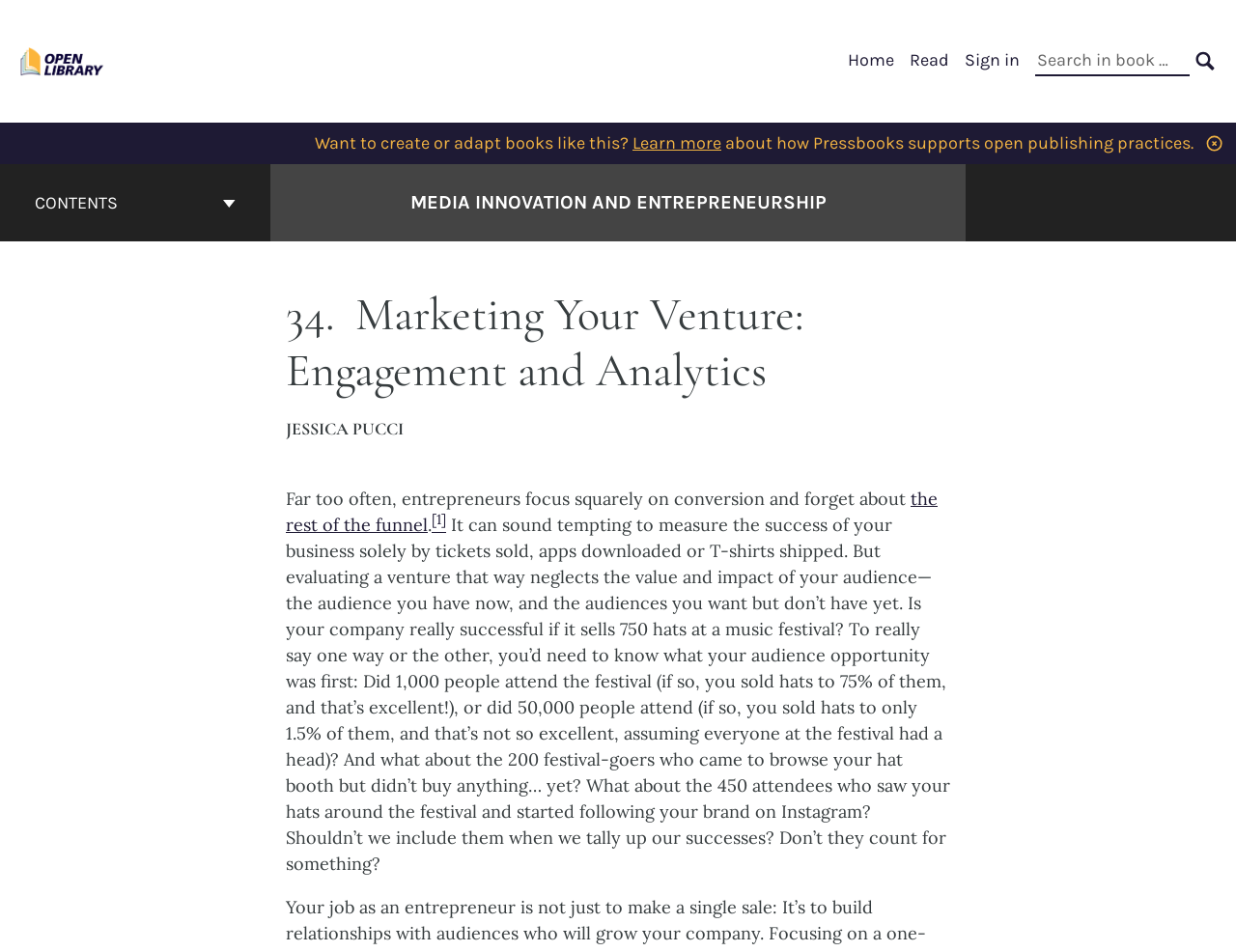Identify the bounding box coordinates of the specific part of the webpage to click to complete this instruction: "Go to the cover page of Media Innovation and Entrepreneurship".

[0.332, 0.198, 0.668, 0.228]